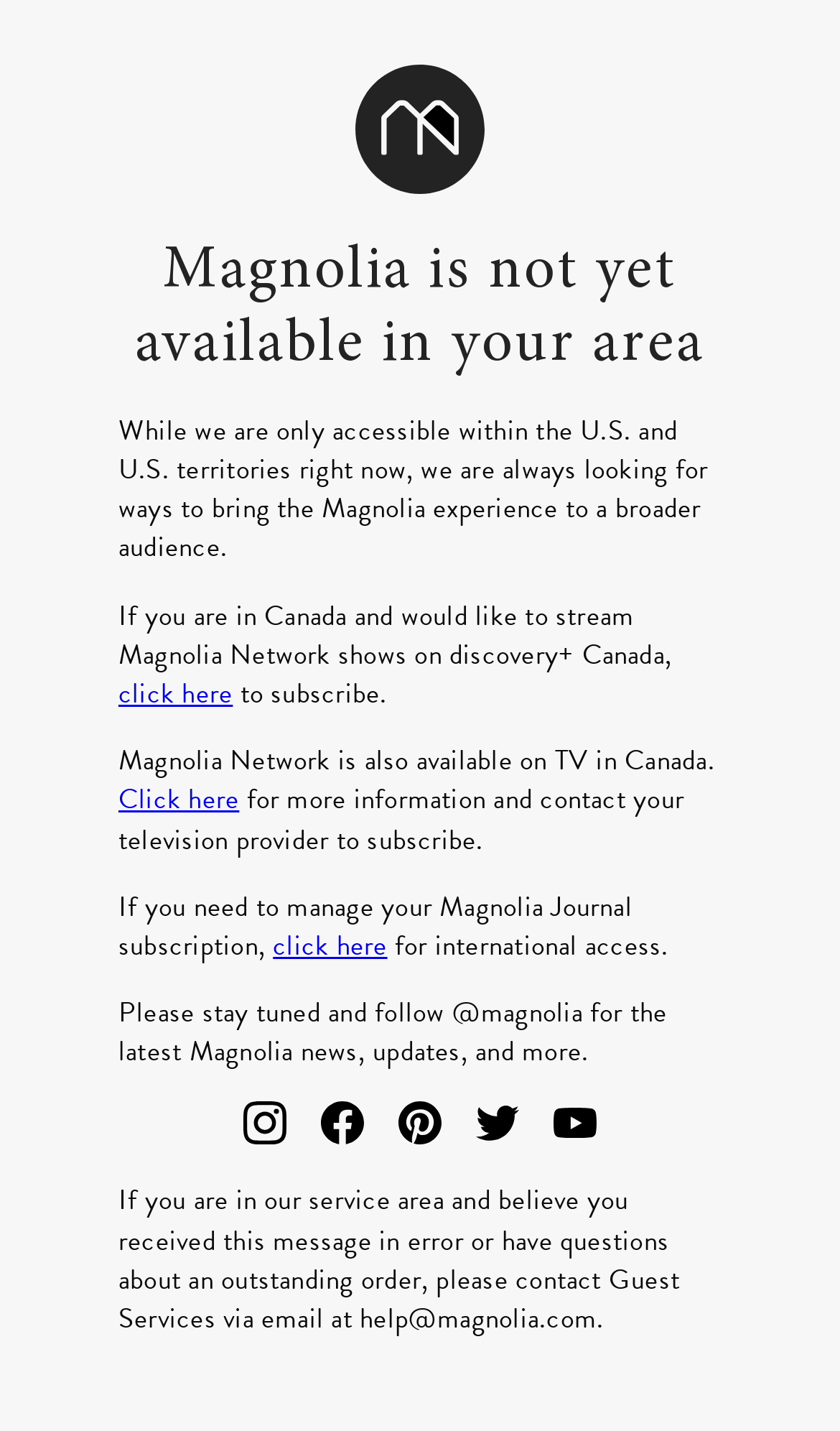Please provide a short answer using a single word or phrase for the question:
What social media platforms can users follow Magnolia on?

Instagram, Facebook, Pinterest, Twitter, Youtube